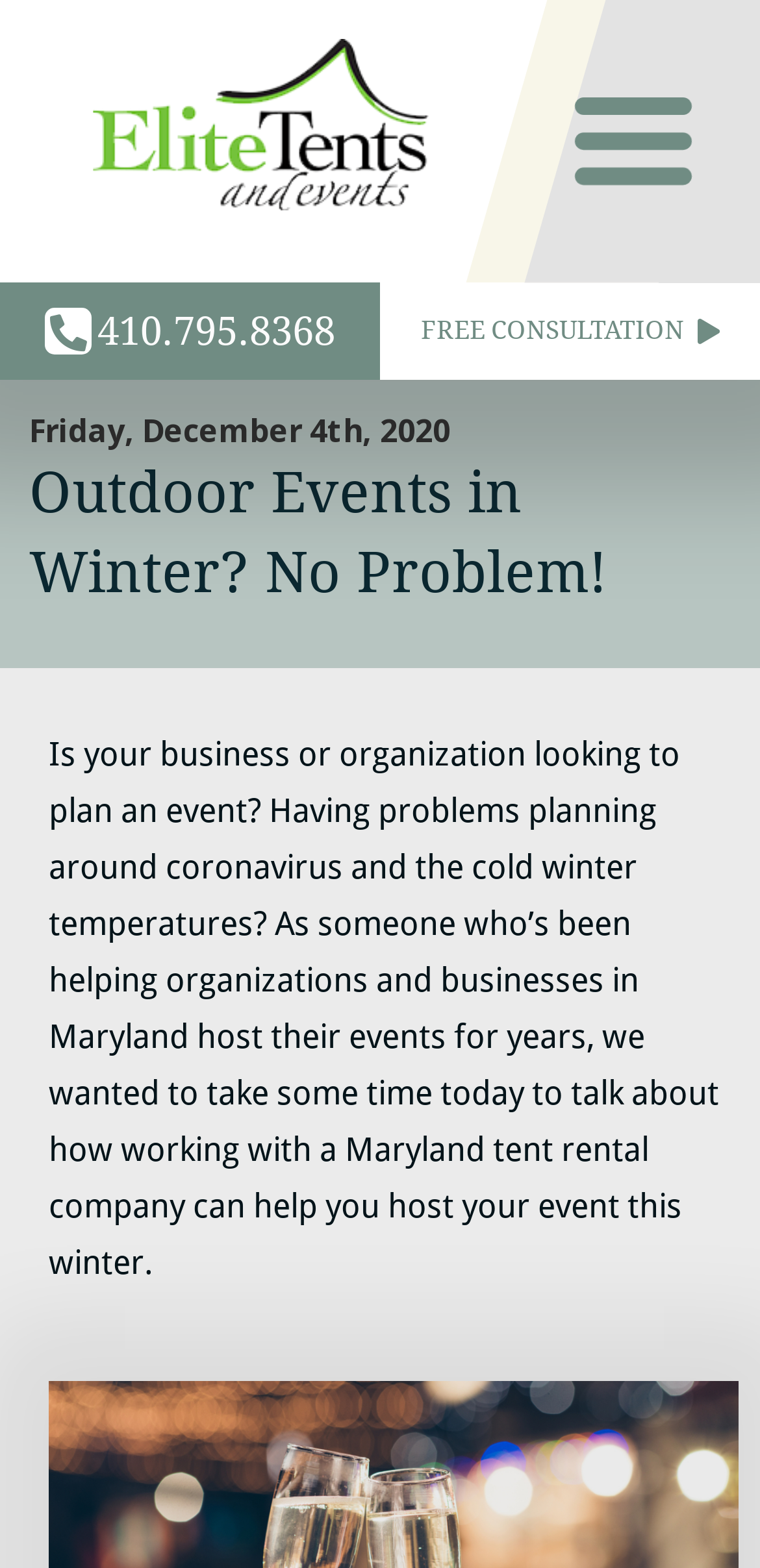Can you locate the main headline on this webpage and provide its text content?

Outdoor Events in Winter? No Problem!